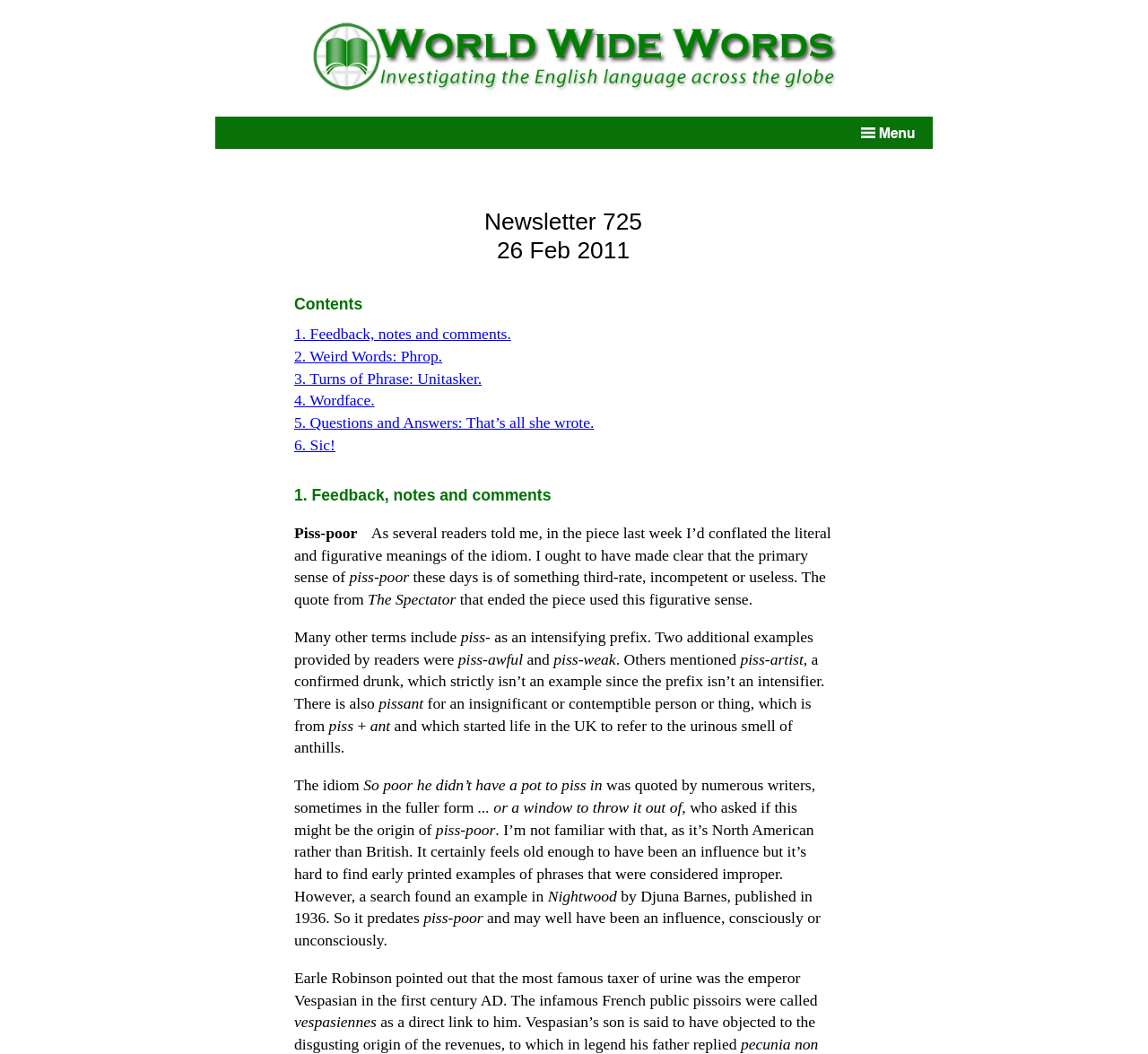Could you identify the text that serves as the heading for this webpage?

Newsletter 725
26 Feb 2011